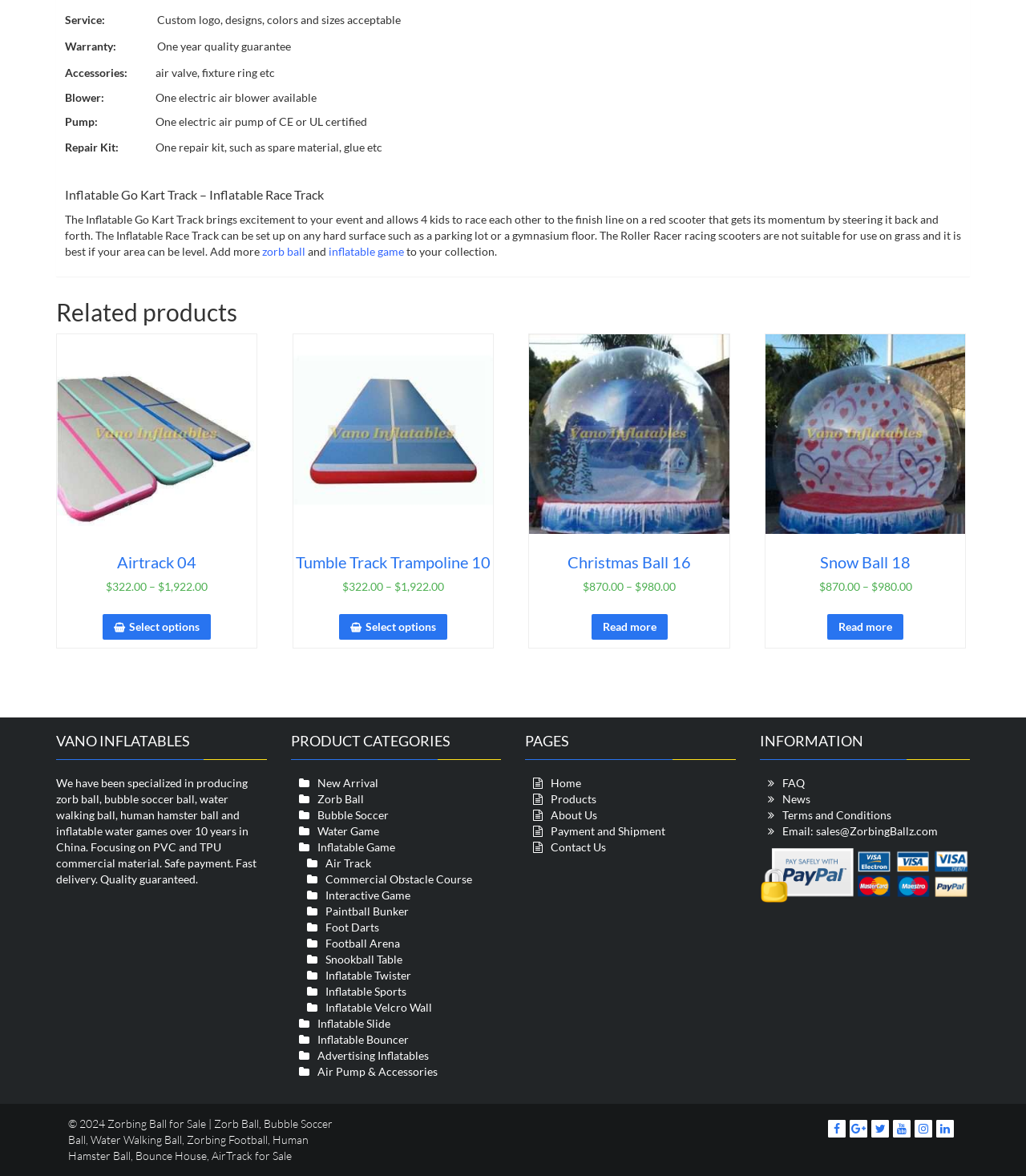Determine the bounding box coordinates of the clickable element to achieve the following action: 'View 'About Us' page'. Provide the coordinates as four float values between 0 and 1, formatted as [left, top, right, bottom].

[0.537, 0.687, 0.582, 0.699]